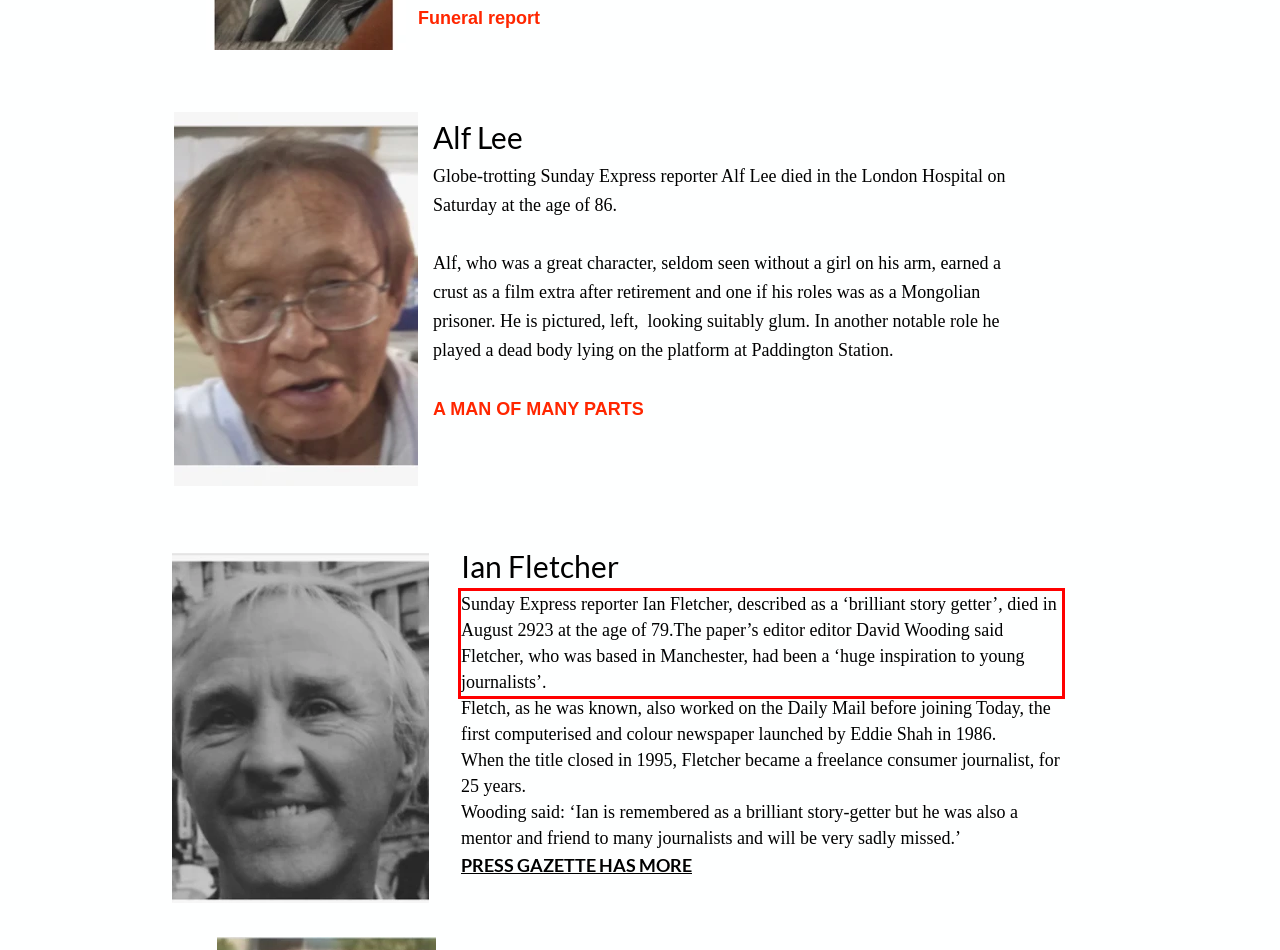With the provided screenshot of a webpage, locate the red bounding box and perform OCR to extract the text content inside it.

Sunday Express reporter Ian Fletcher, described as a ‘brilliant story getter’, died in August 2923 at the age of 79.The paper’s editor editor David Wooding said Fletcher, who was based in Manchester, had been a ‘huge inspiration to young journalists’.